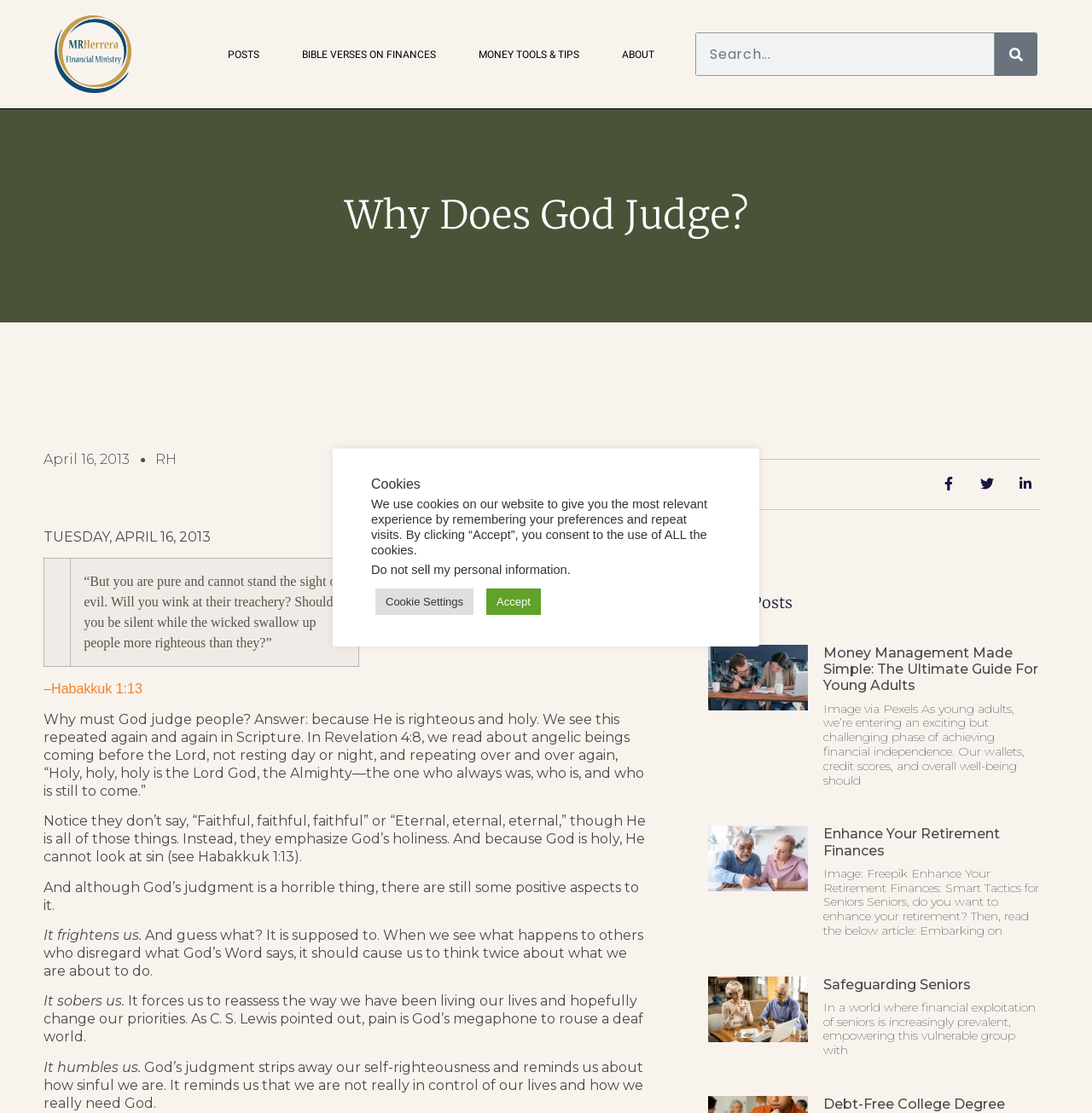What is the theme of the website?
Provide an in-depth answer to the question, covering all aspects.

The website appears to be focused on Christian finance, as evidenced by the articles and related posts that discuss biblical verses and principles related to money management and financial independence.